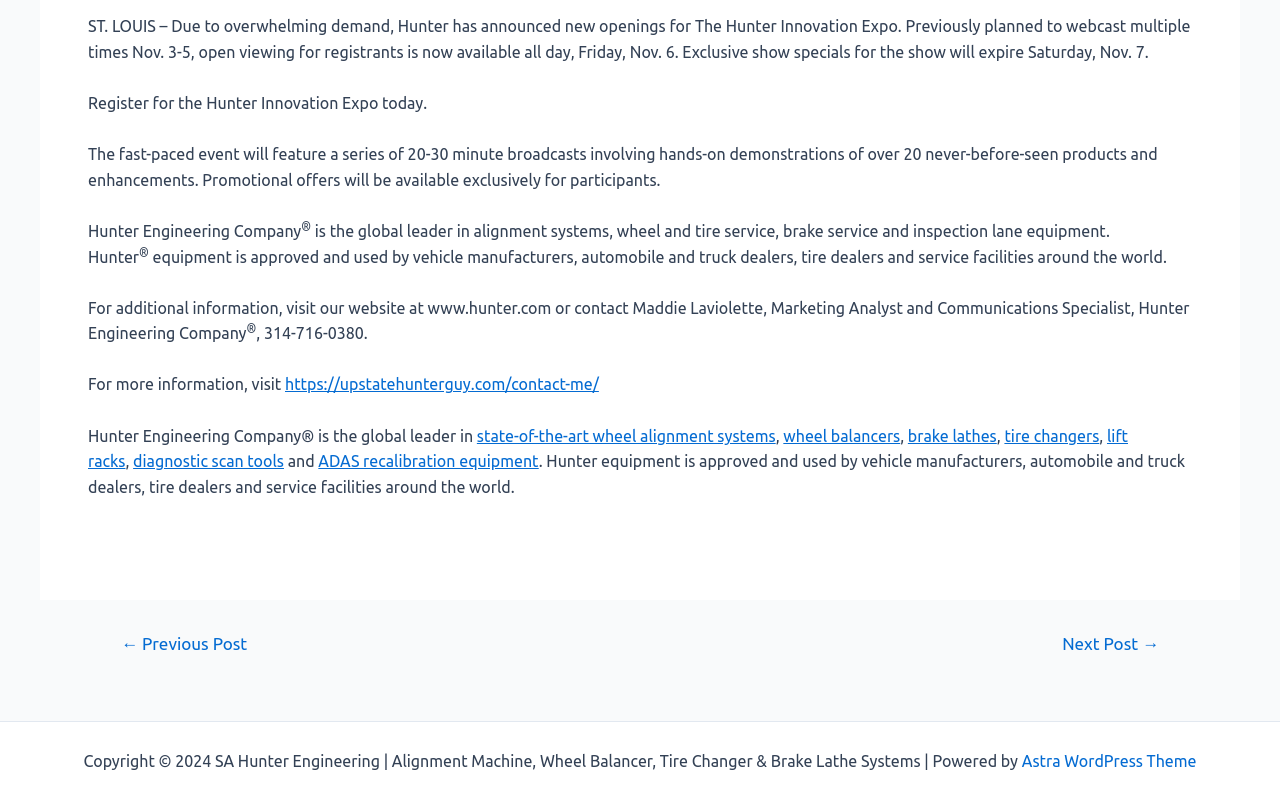Identify the bounding box of the UI element described as follows: "https://upstatehunterguy.com/contact-me/". Provide the coordinates as four float numbers in the range of 0 to 1 [left, top, right, bottom].

[0.223, 0.469, 0.468, 0.491]